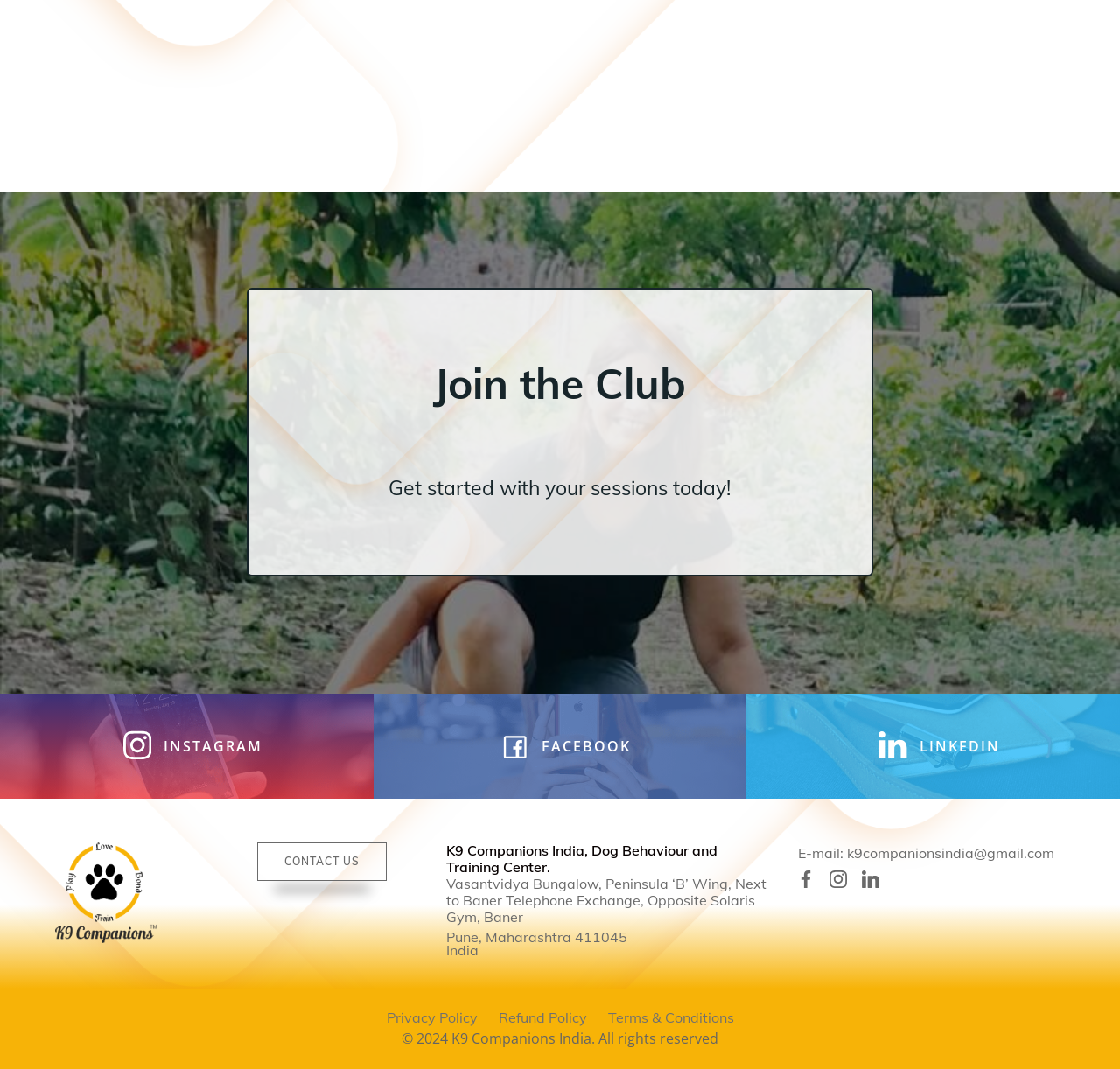Please specify the bounding box coordinates of the clickable region to carry out the following instruction: "Click on the 'Privacy Policy' link". The coordinates should be four float numbers between 0 and 1, in the format [left, top, right, bottom].

[0.345, 0.942, 0.426, 0.962]